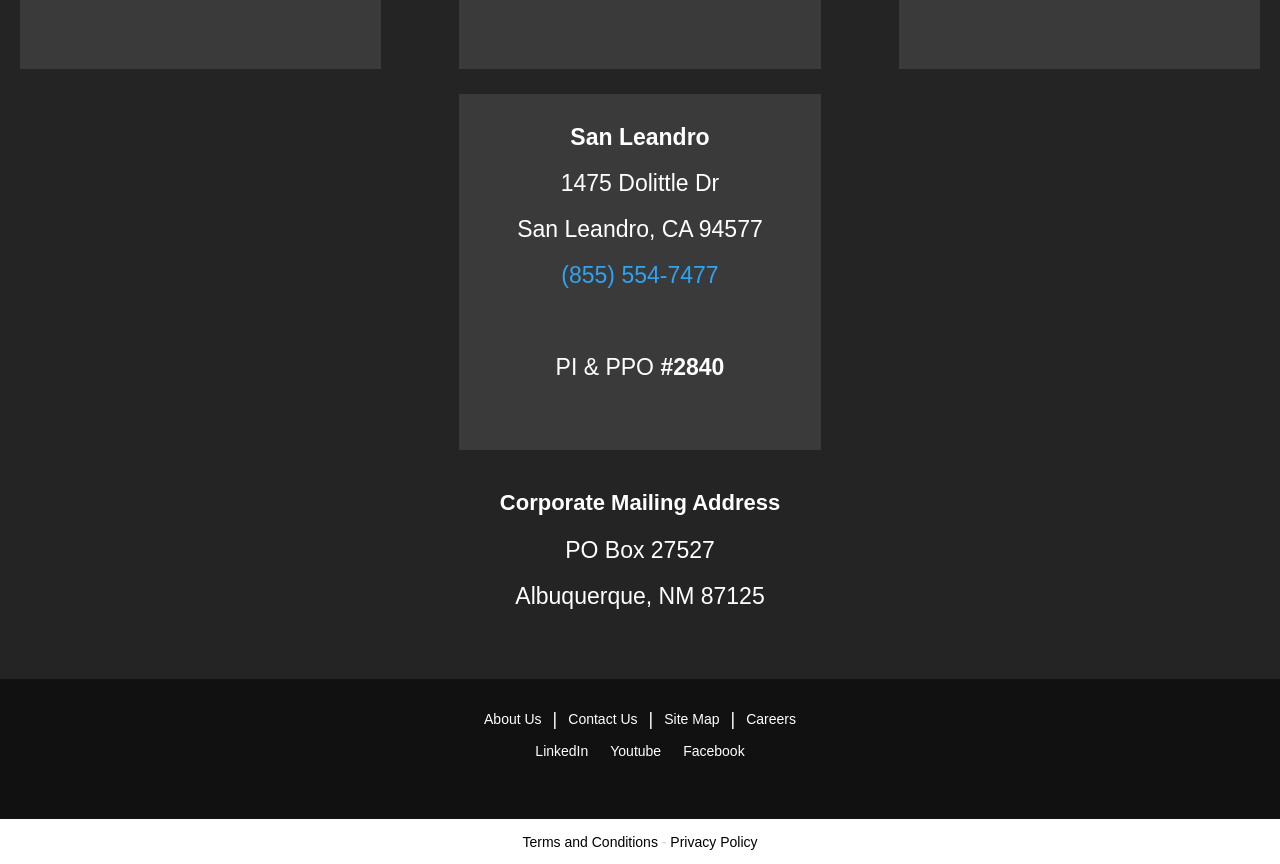Specify the bounding box coordinates for the region that must be clicked to perform the given instruction: "Learn about the company".

[0.378, 0.824, 0.423, 0.852]